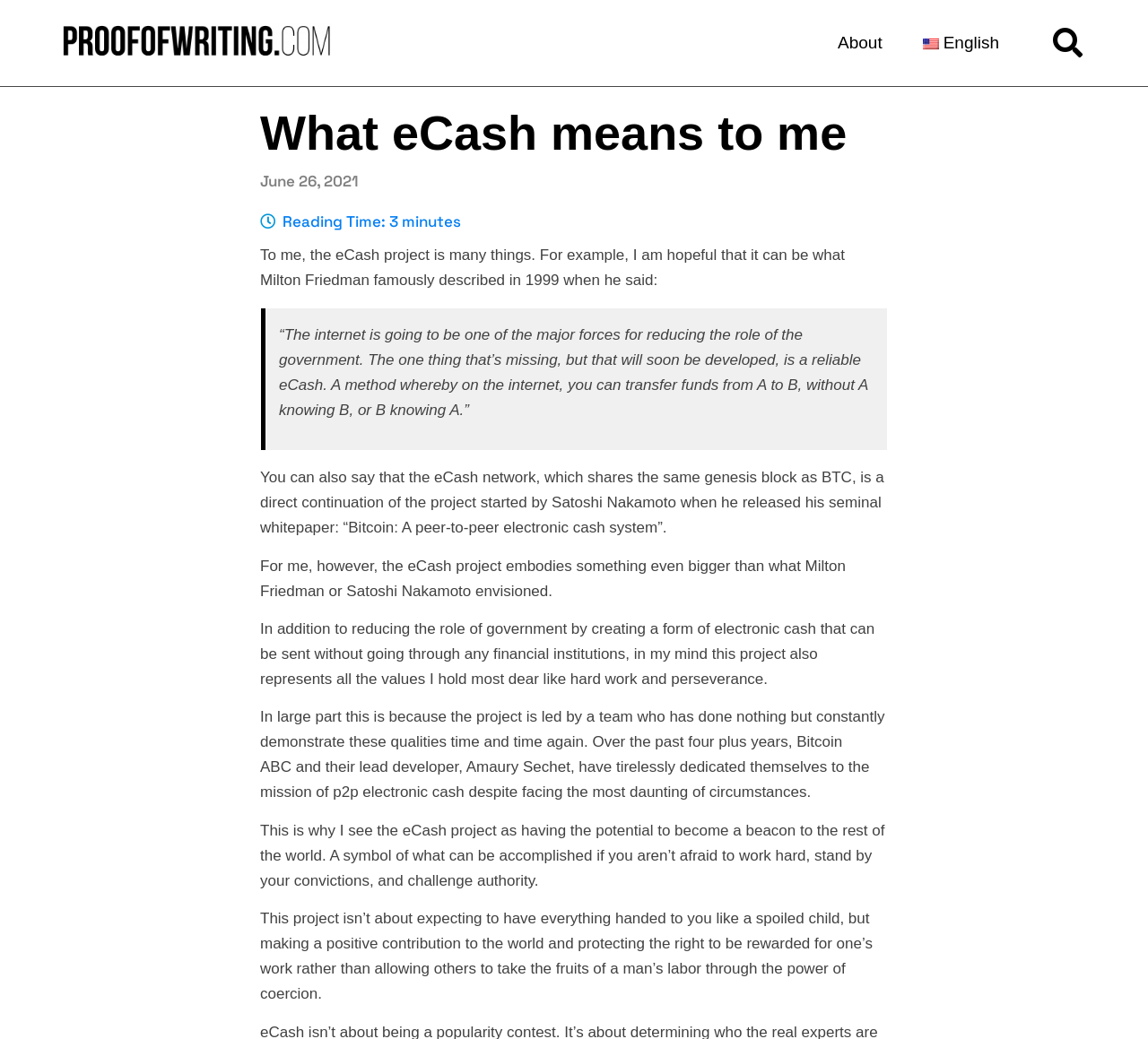Write a detailed summary of the webpage, including text, images, and layout.

The webpage is a blog post titled "What eCash means to me" with a focus on the author's perspective on the eCash project. At the top, there are three links: an empty link, a link to "About", and a link to "en_US English" with a flag icon next to it. On the right side, there is a search bar with a "Search" button.

Below the links, the title "What eCash means to me" is displayed prominently, followed by the date "June 26, 2021" and a reading time of "3 minutes". The main content of the post is a series of paragraphs that discuss the author's views on the eCash project, including its potential to reduce the role of government, its connection to the Bitcoin project, and its embodiment of values such as hard work and perseverance.

The text is interspersed with a blockquote that contains a quote from Milton Friedman, which is centered on the page. The paragraphs are arranged in a single column, with the text flowing from top to bottom. There are no images on the page apart from the flag icon next to the "en_US English" link.